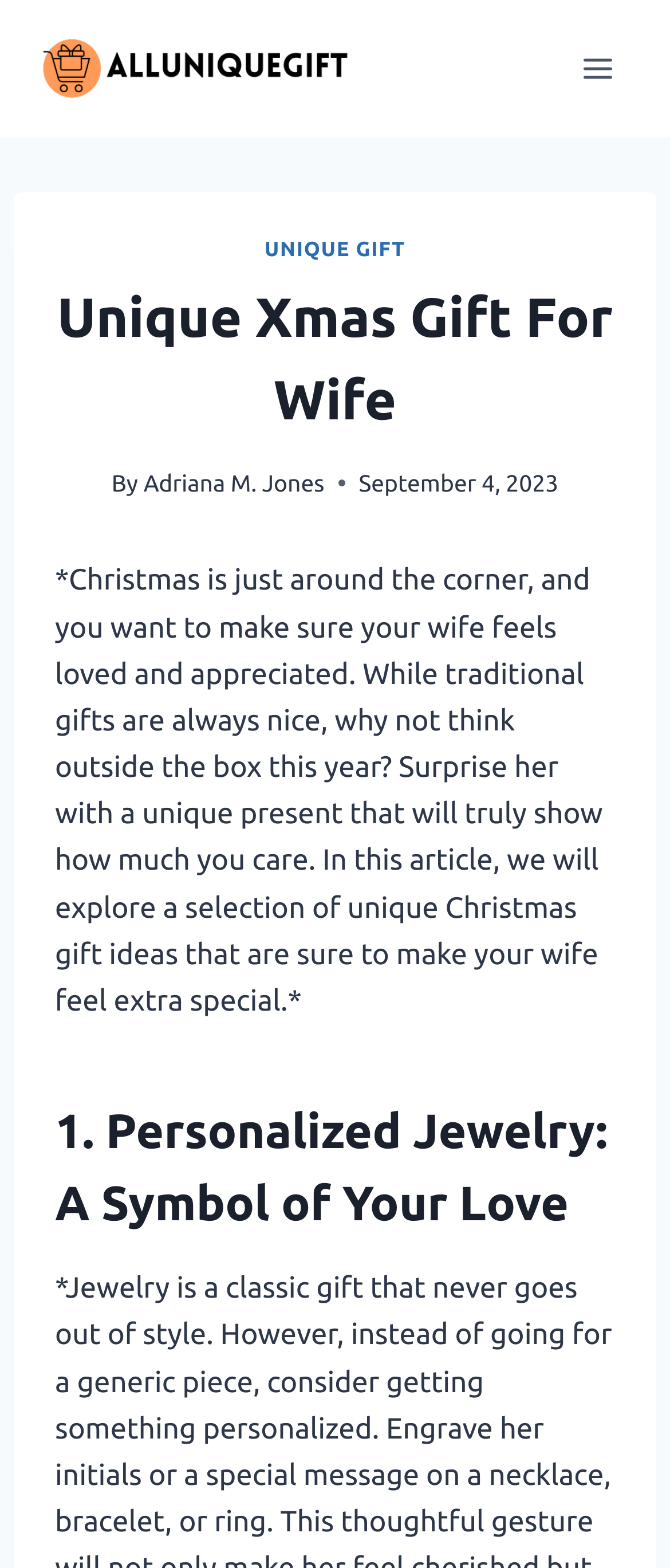Summarize the contents and layout of the webpage in detail.

The webpage is about unique Christmas gift ideas for wives. At the top-left corner, there is a link and an image with the text "All Unique Gift". On the top-right corner, there is a button to open a menu. 

Below the top section, there is a header area that spans almost the entire width of the page. Within this header, there is a link with the text "UNIQUE GIFT" on the left side, followed by a heading that reads "Unique Xmas Gift For Wife". On the right side of the header, there is a static text "By" followed by a link with the author's name, "Adriana M. Jones", and a time stamp showing the date "September 4, 2023".

Below the header, there is a paragraph of text that summarizes the content of the article, which is about finding unique Christmas gifts for wives that show how much they care. 

Further down, there is a heading that reads "1. Personalized Jewelry: A Symbol of Your Love", which is likely the start of a list of unique gift ideas.